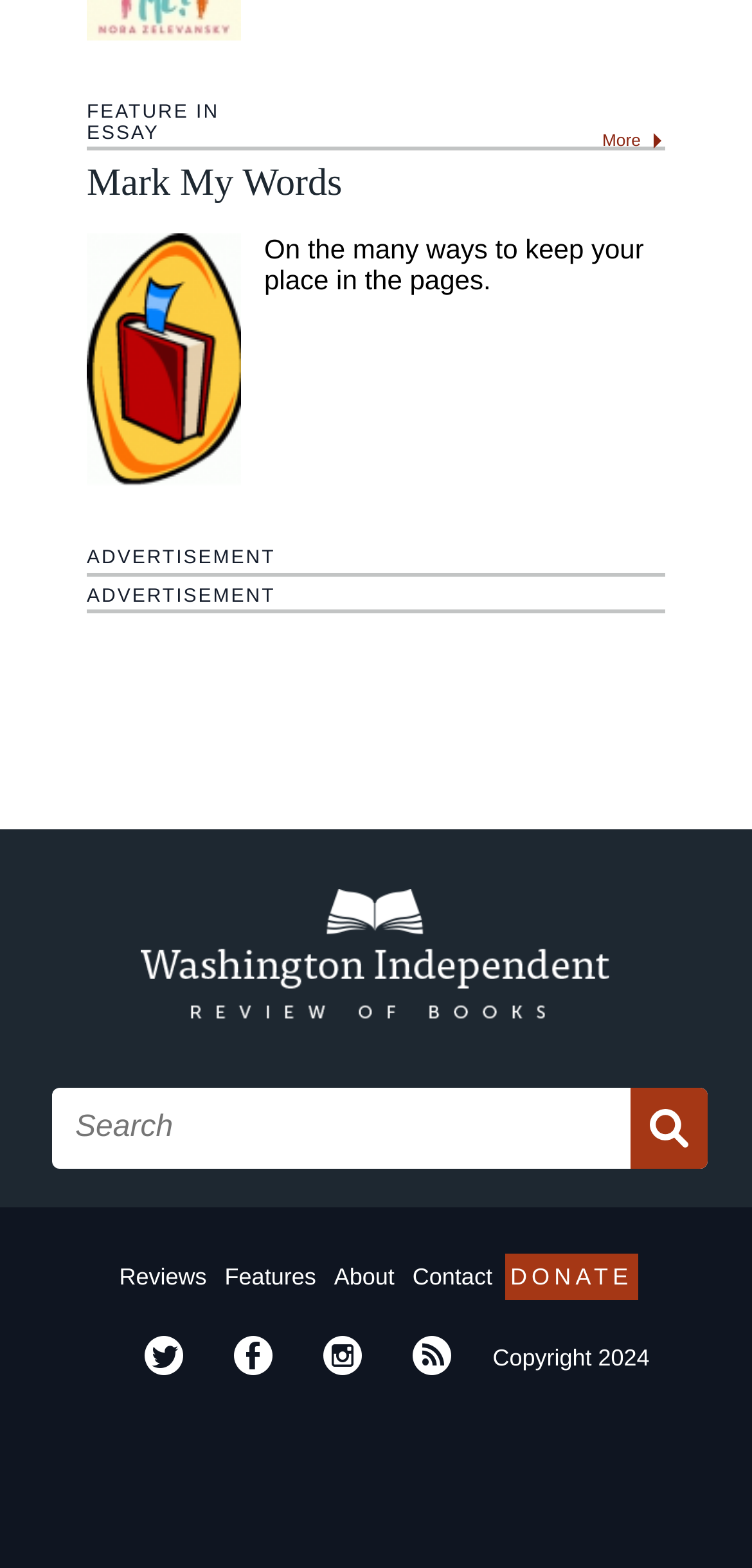Based on the image, provide a detailed response to the question:
What is the name of the essay?

The name of the essay can be found in the heading element 'Mark My Words' which is located at the top of the webpage, and also in the link element 'Mark My Words' which is a child of the heading element.